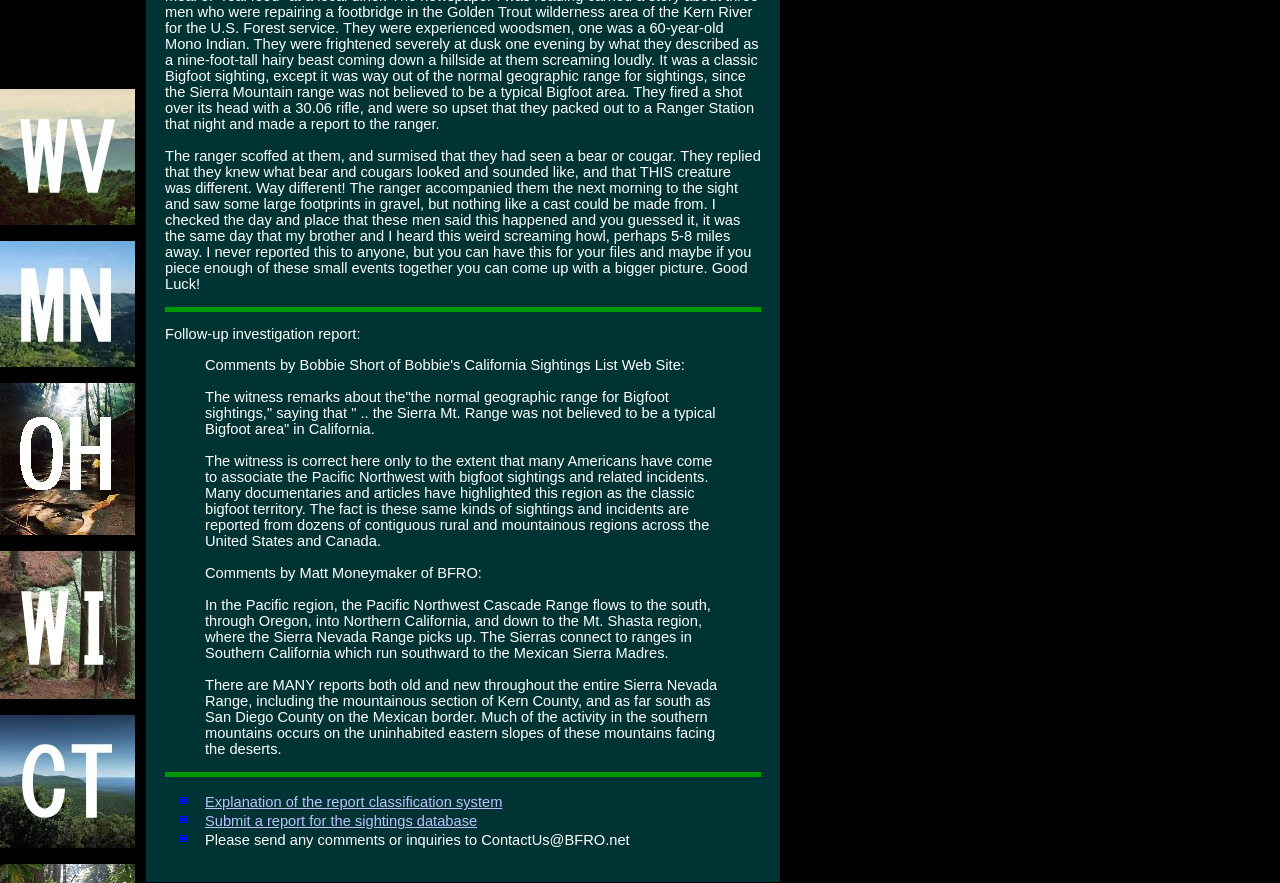Using the provided element description, identify the bounding box coordinates as (top-left x, top-left y, bottom-right x, bottom-right y). Ensure all values are between 0 and 1. Description: alt="Wisconsin"

[0.0, 0.777, 0.105, 0.795]